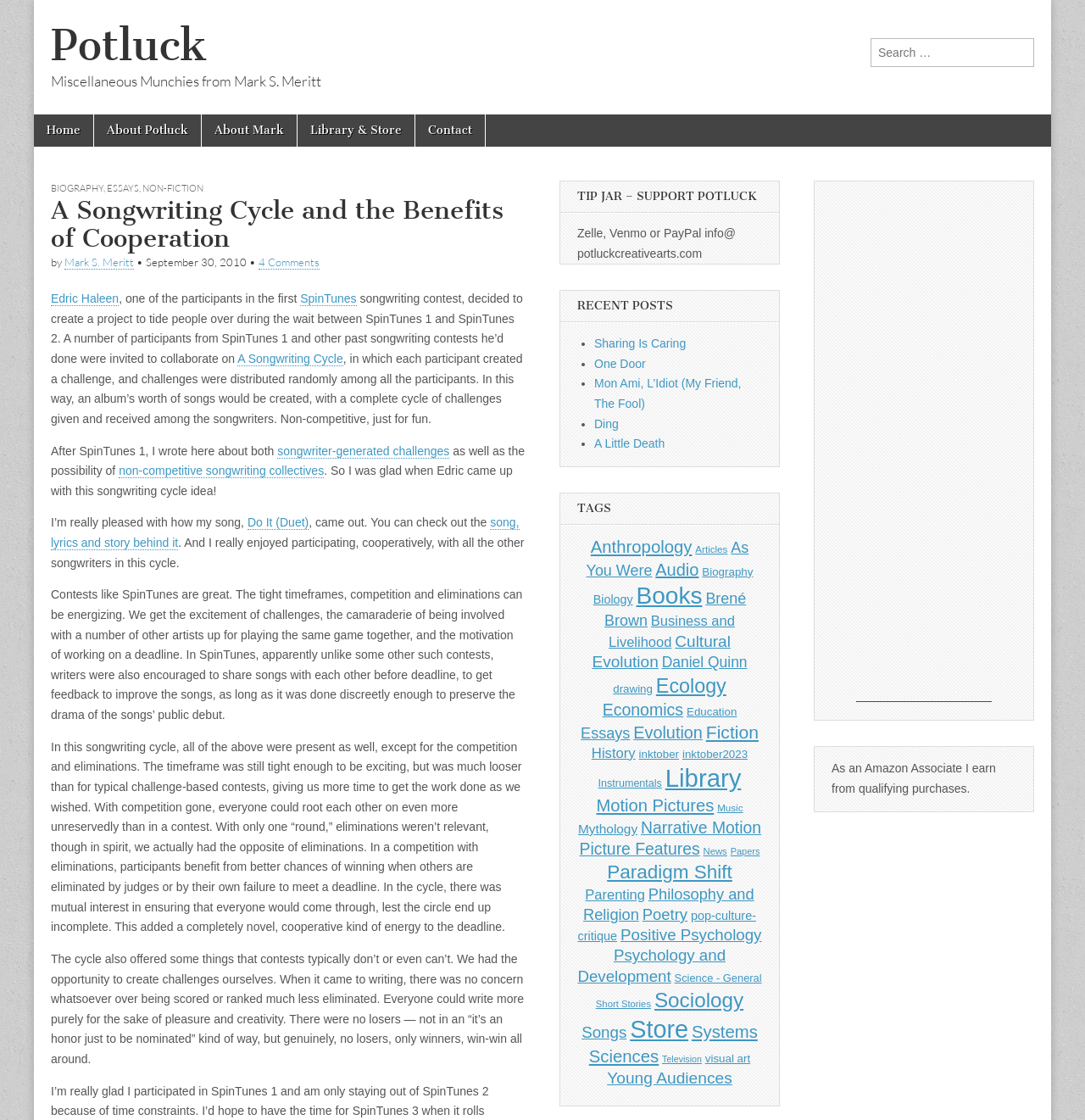Predict the bounding box for the UI component with the following description: "Daniel Quinn".

[0.61, 0.584, 0.689, 0.599]